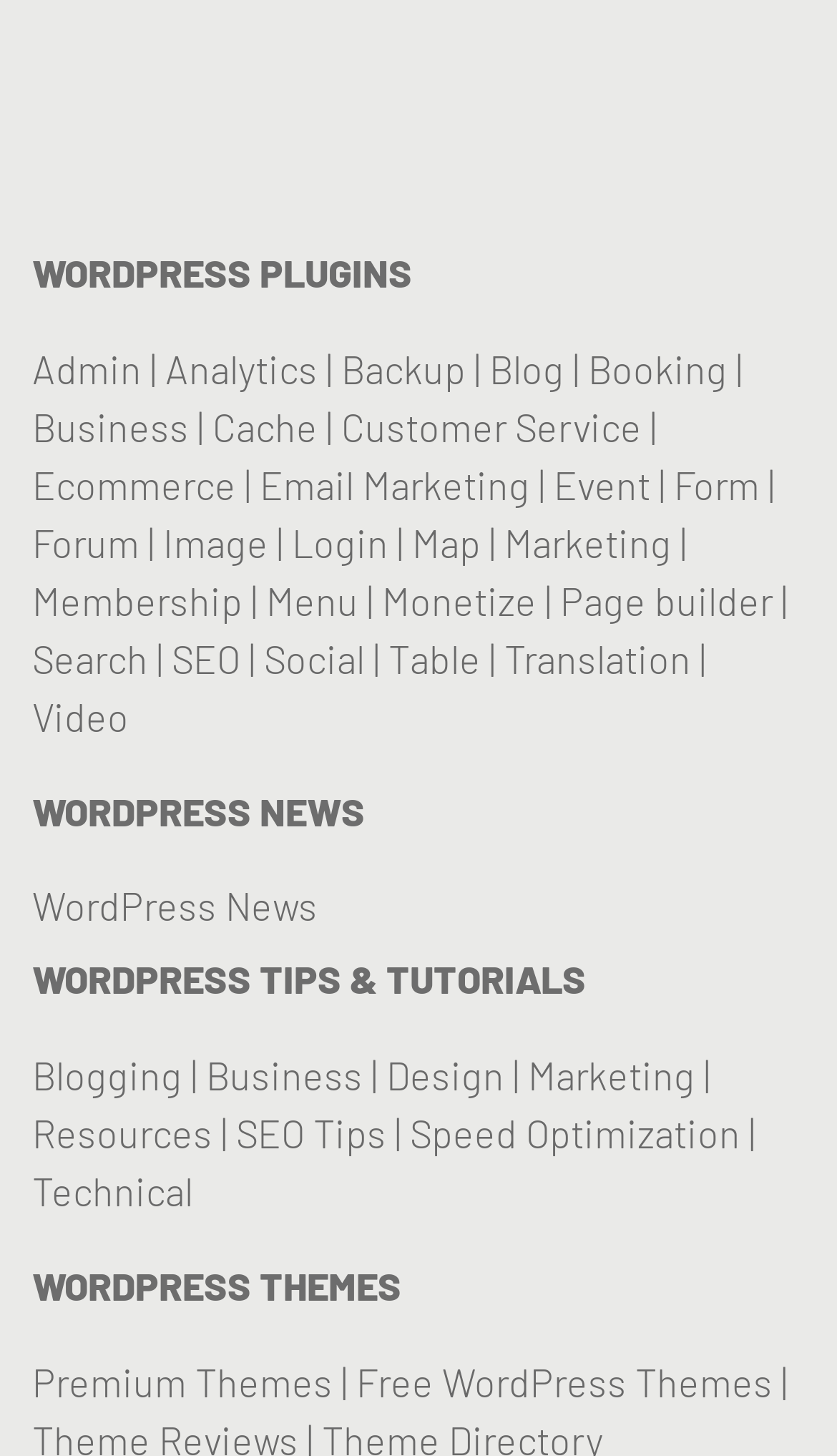Provide the bounding box coordinates in the format (top-left x, top-left y, bottom-right x, bottom-right y). All values are floating point numbers between 0 and 1. Determine the bounding box coordinate of the UI element described as: Free WordPress Themes

[0.426, 0.933, 0.923, 0.965]